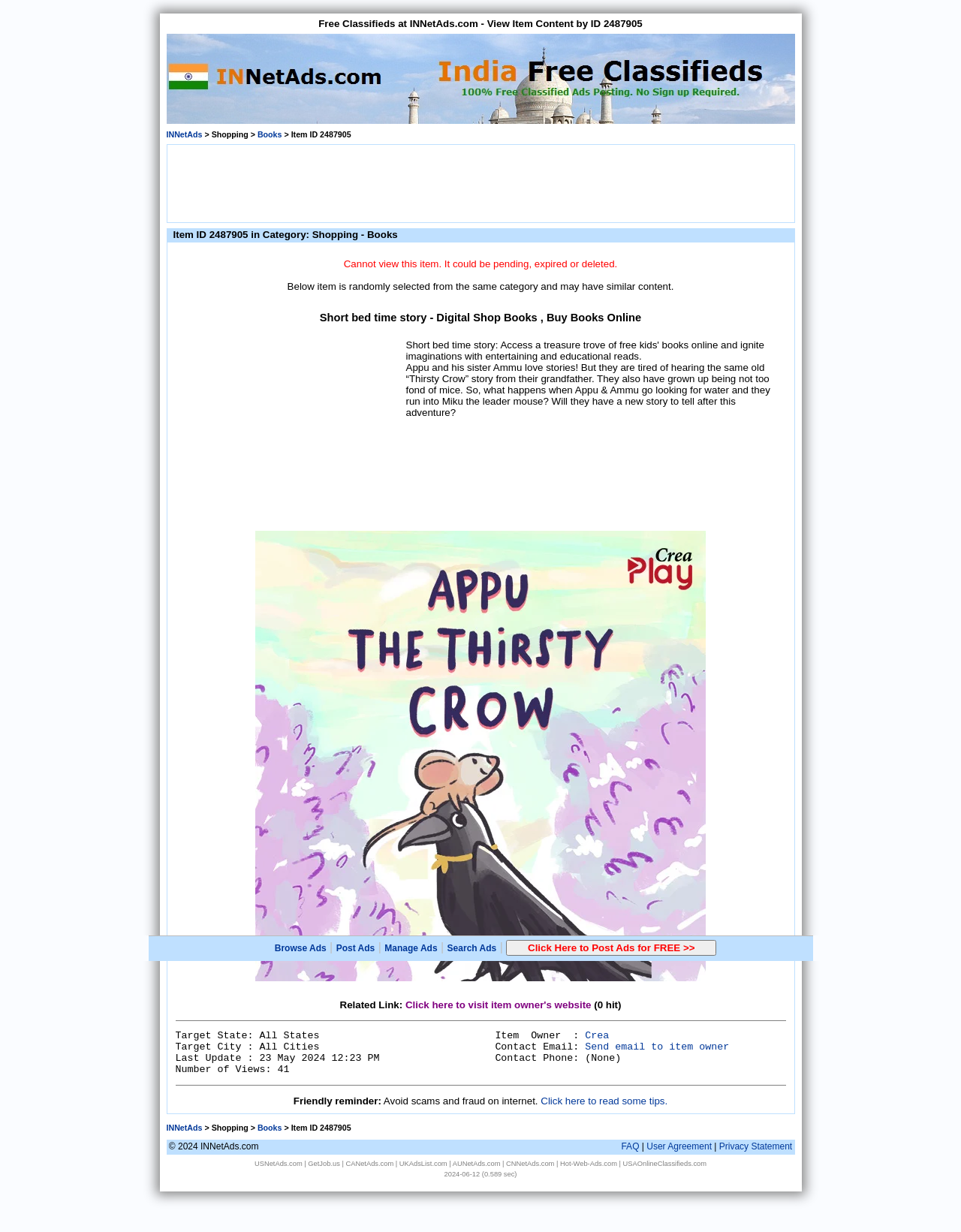Can you identify the bounding box coordinates of the clickable region needed to carry out this instruction: 'Click on the link to read some tips about avoiding scams and fraud'? The coordinates should be four float numbers within the range of 0 to 1, stated as [left, top, right, bottom].

[0.563, 0.889, 0.695, 0.898]